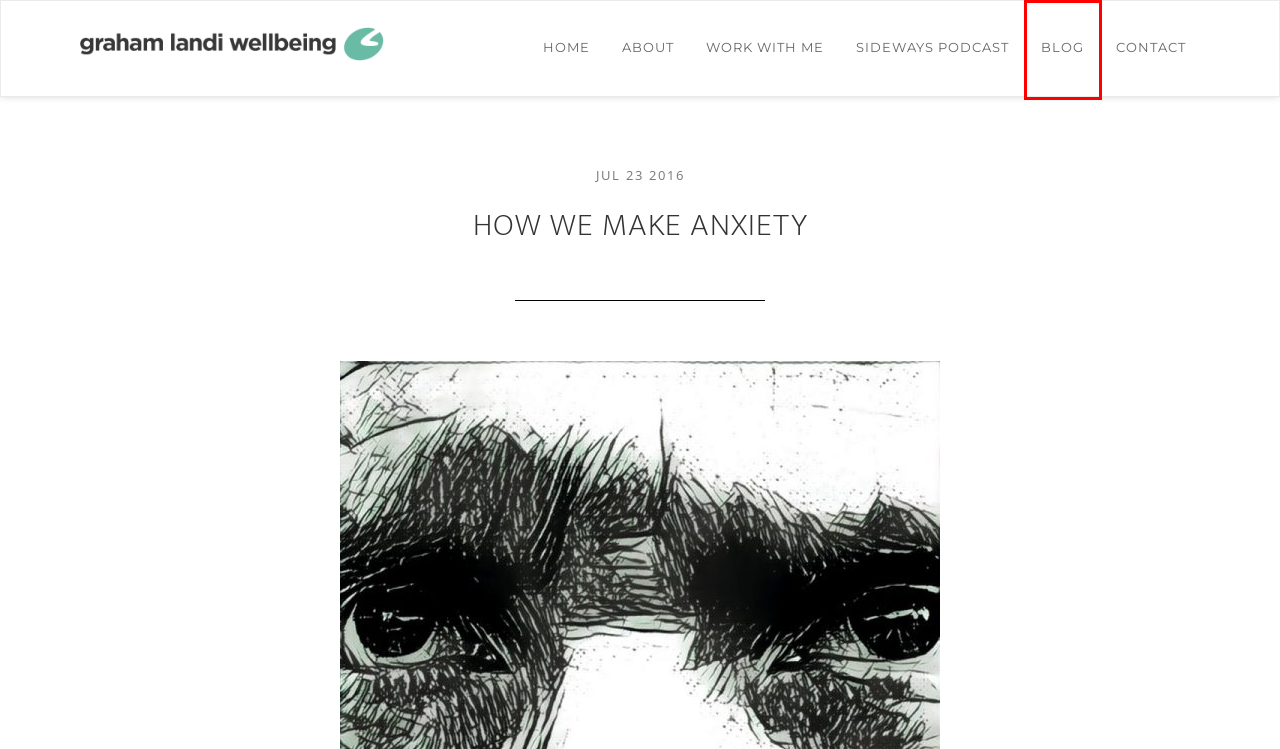You are looking at a webpage screenshot with a red bounding box around an element. Pick the description that best matches the new webpage after interacting with the element in the red bounding box. The possible descriptions are:
A. Sideways Podcast - Graham Landi Wellbeing
B. Stress - Graham Landi Wellbeing
C. Contact - Graham Landi Wellbeing
D. Blog - How To Be Happy - Graham Landi Wellbeing
E. Mentoring - Graham Landi Wellbeing
F. About - Graham Landi Wellbeing
G. Professional Counselling - Graham Landi Wellbeing
H. Depression - Professional Help In Maidstone and Tenterden Kent

D